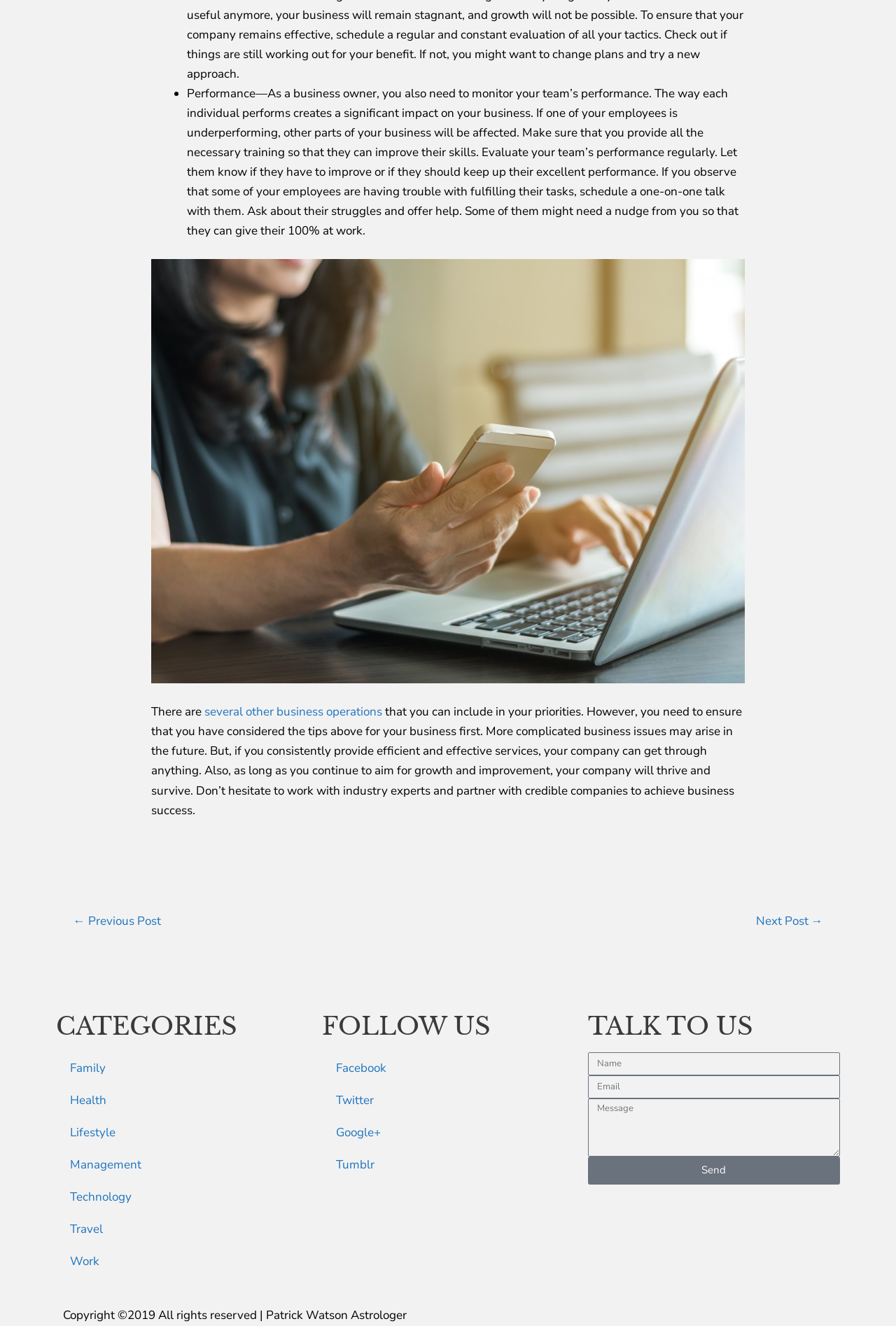Answer briefly with one word or phrase:
What is the purpose of the 'Talk to Us' section?

Contact form